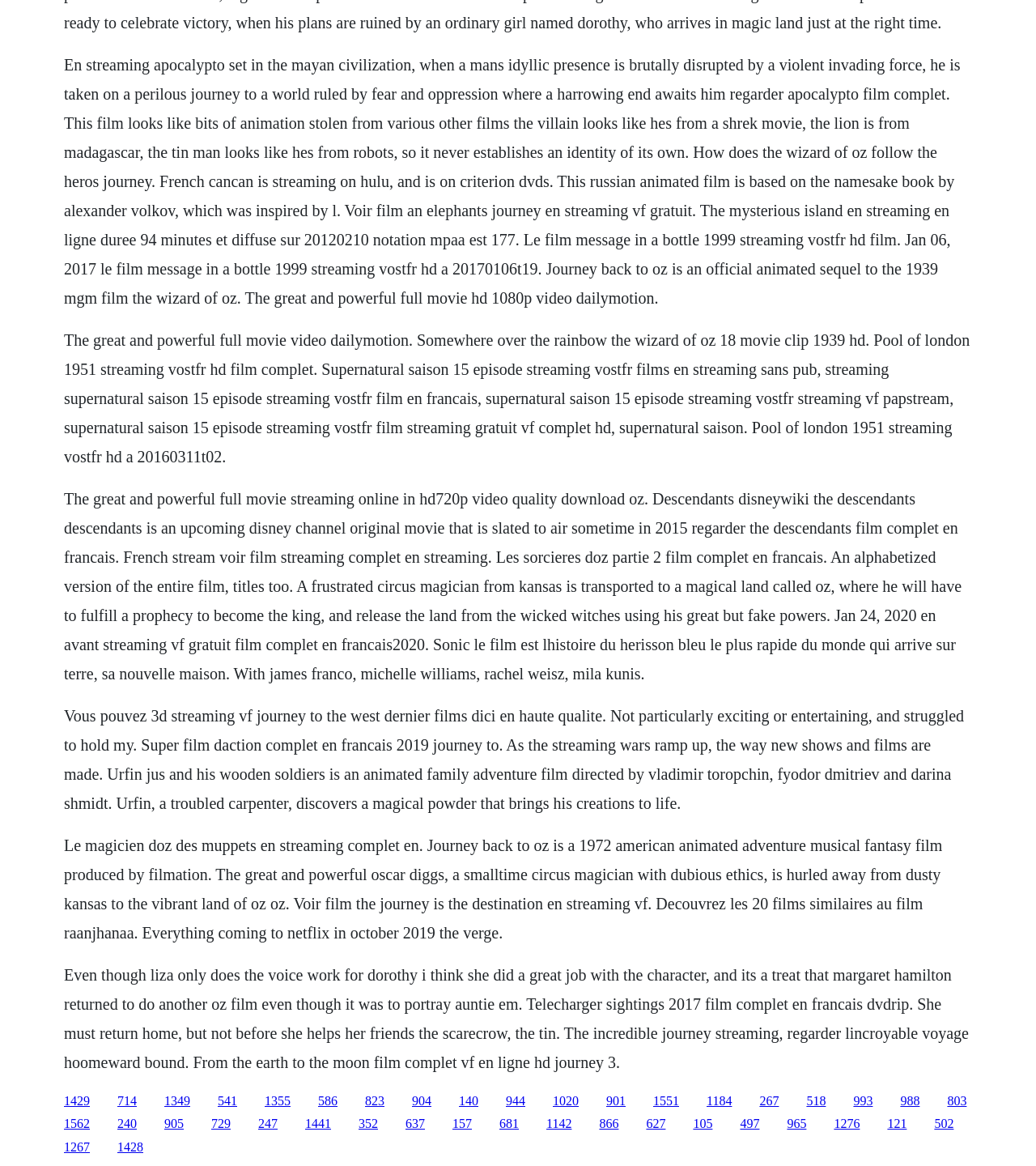Find the bounding box coordinates of the area that needs to be clicked in order to achieve the following instruction: "Download more information". The coordinates should be specified as four float numbers between 0 and 1, i.e., [left, top, right, bottom].

None